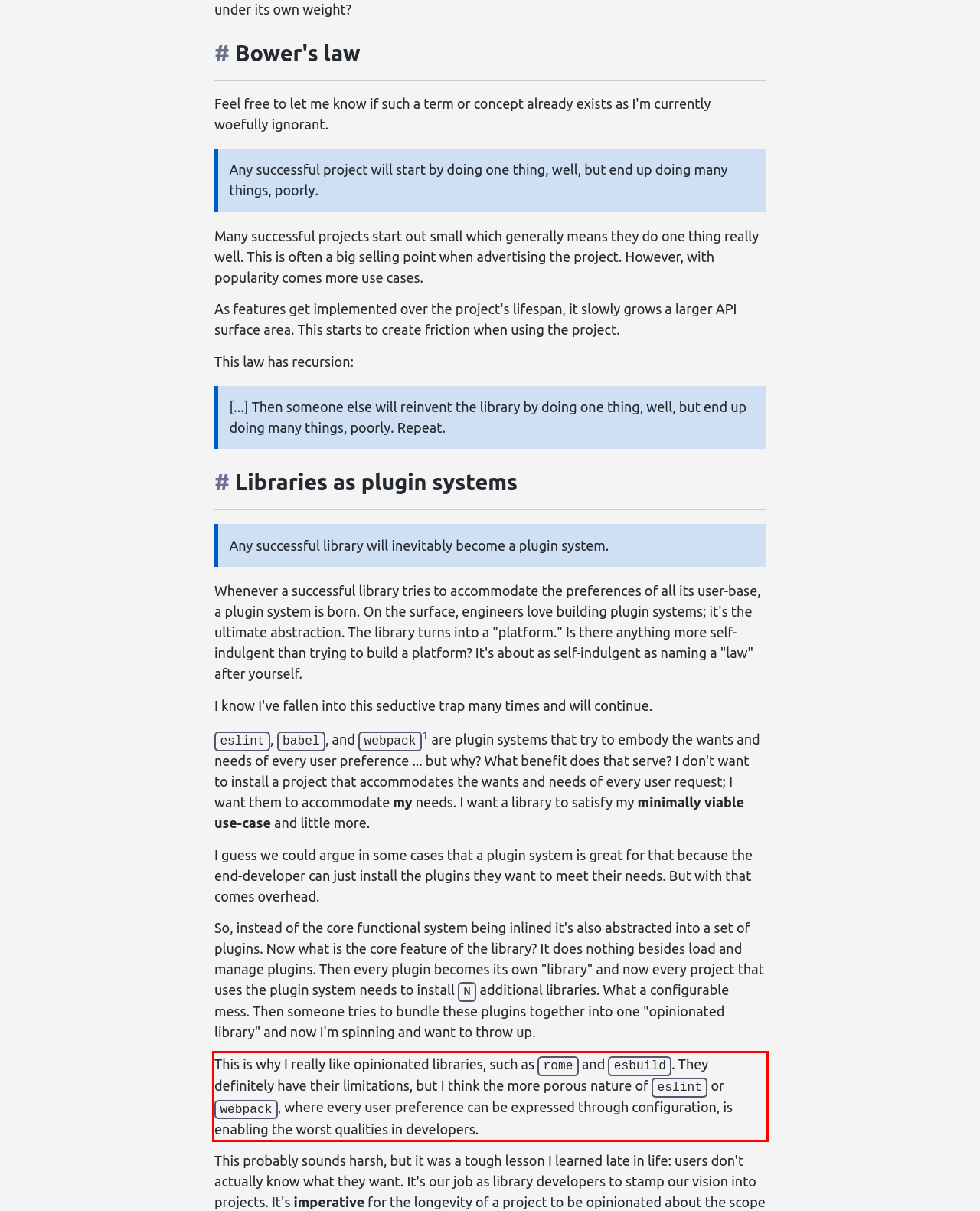Using the provided screenshot, read and generate the text content within the red-bordered area.

This is why I really like opinionated libraries, such as rome and esbuild. They definitely have their limitations, but I think the more porous nature of eslint or webpack, where every user preference can be expressed through configuration, is enabling the worst qualities in developers.